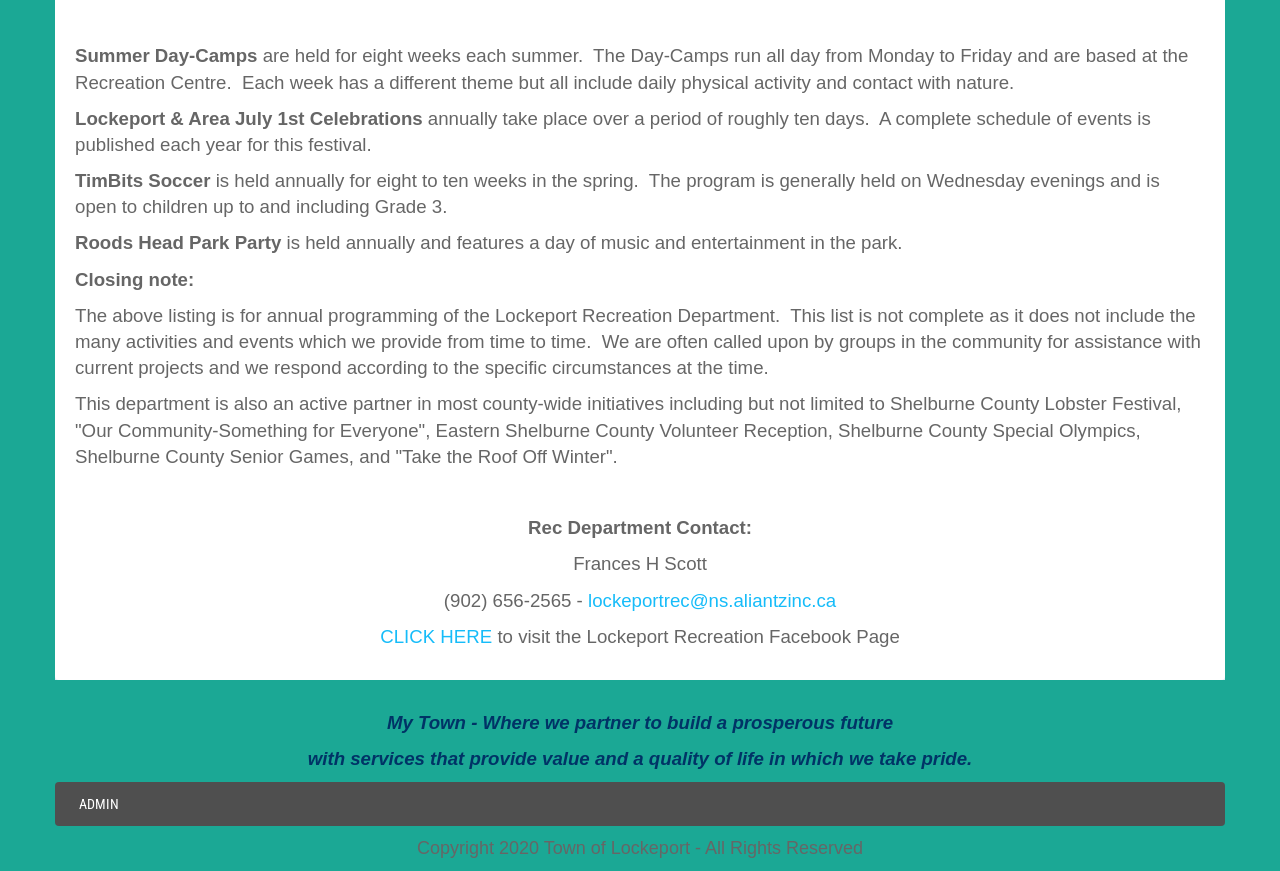Provide the bounding box coordinates for the UI element that is described as: "CLICK HERE".

[0.297, 0.718, 0.385, 0.742]